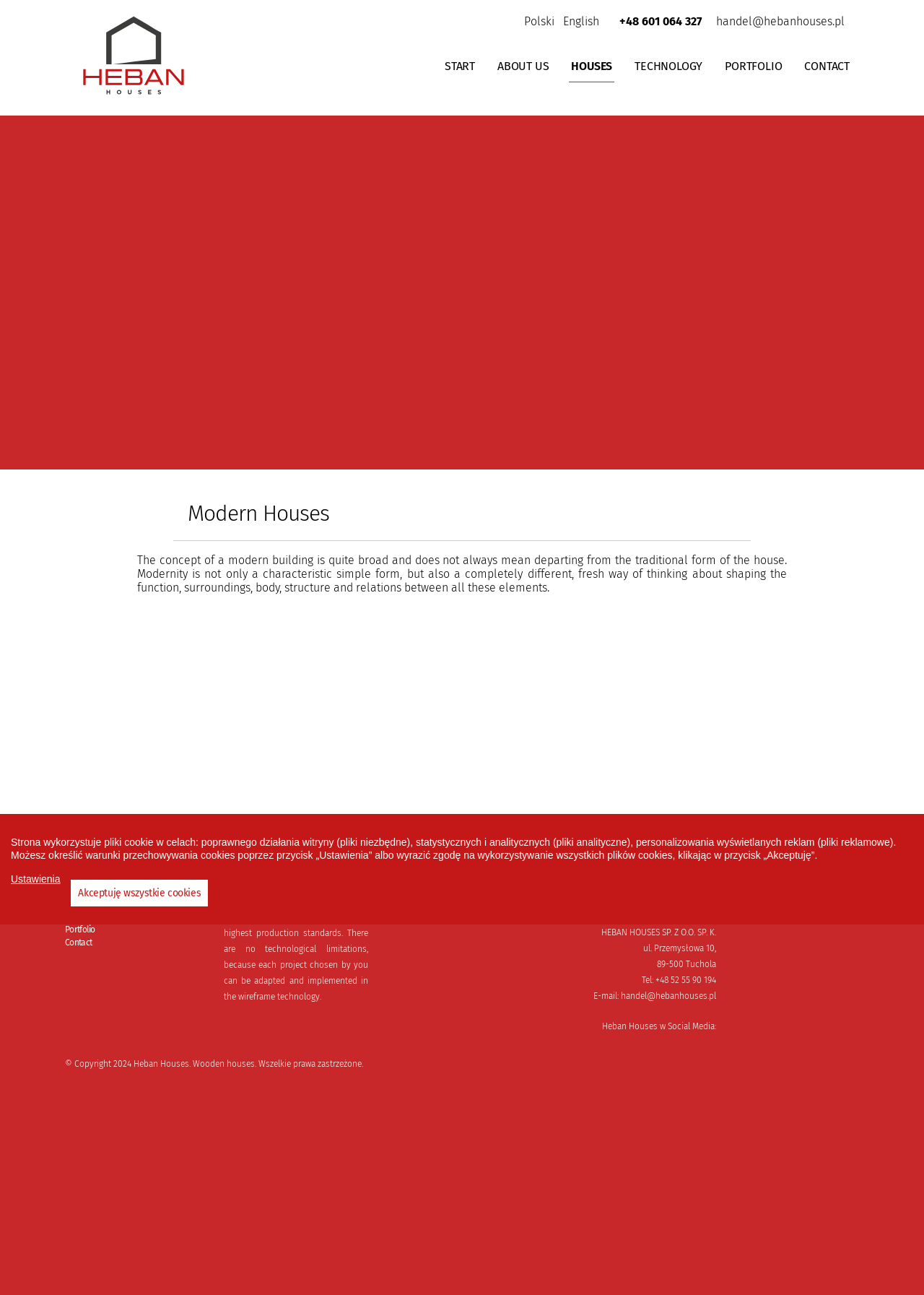Identify the bounding box for the UI element described as: "WOODEN HOUSES". The coordinates should be four float numbers between 0 and 1, i.e., [left, top, right, bottom].

[0.47, 0.681, 0.544, 0.689]